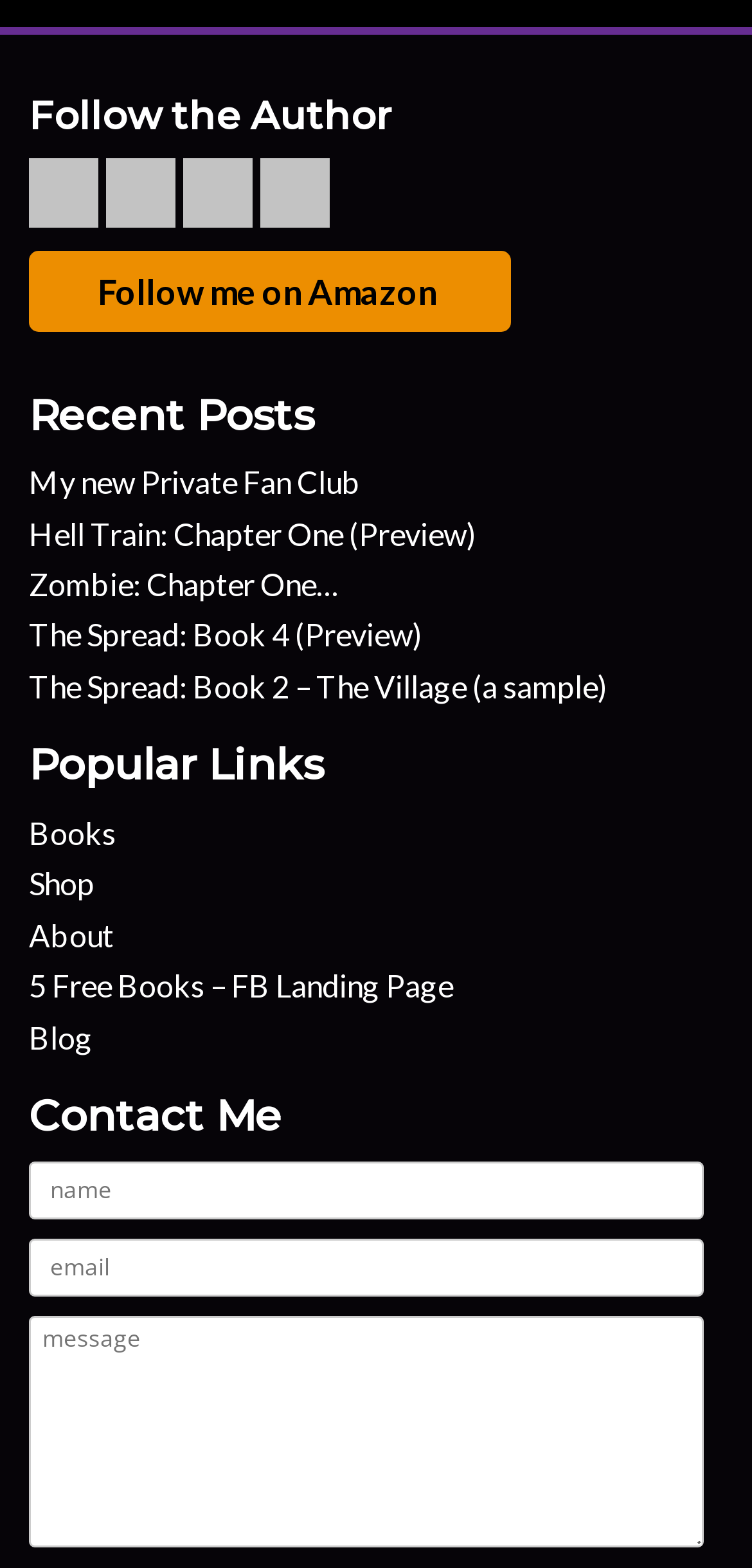How many popular links are there?
Using the image as a reference, answer with just one word or a short phrase.

5